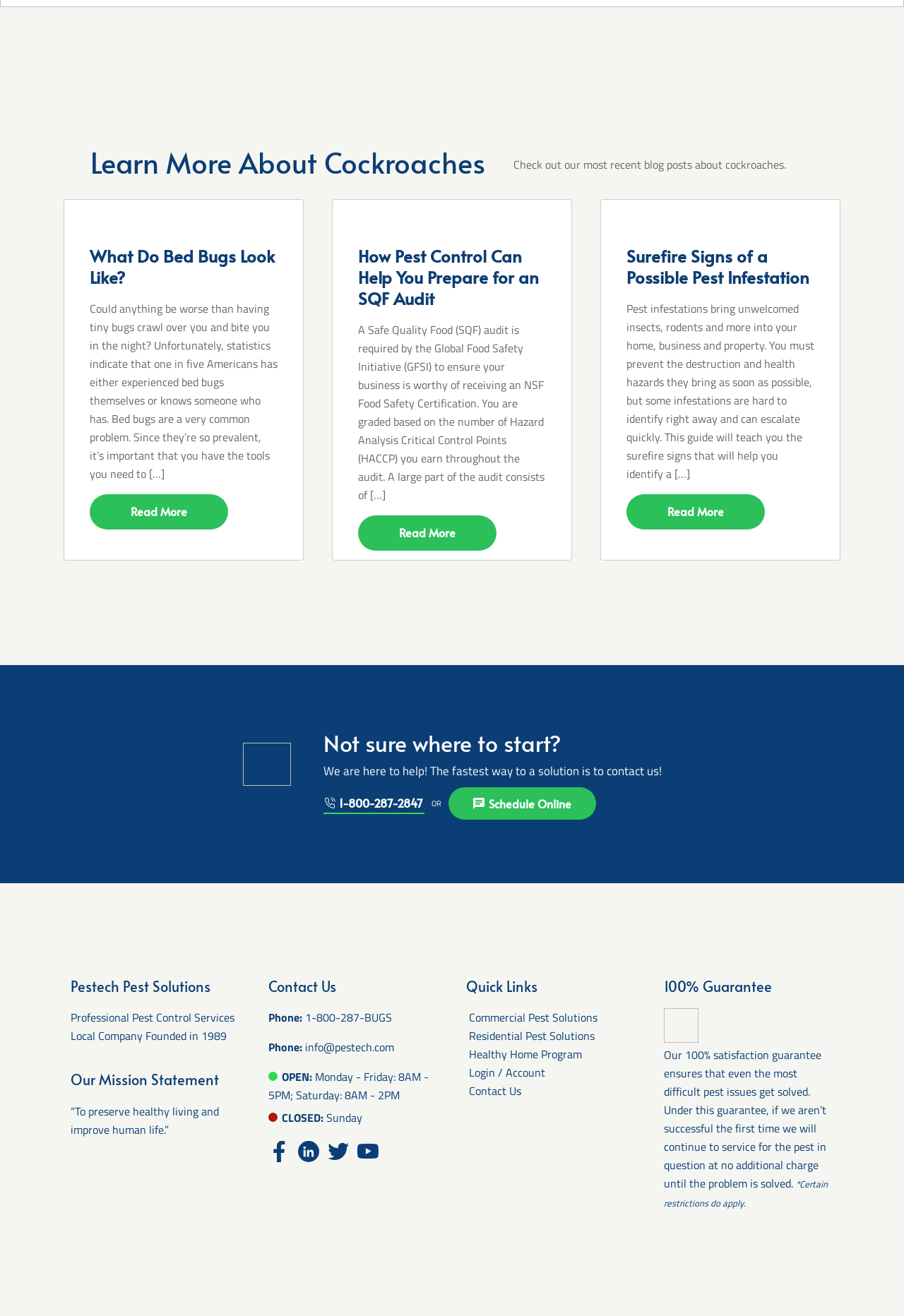Answer this question in one word or a short phrase: What is the topic of the webpage?

Pest control